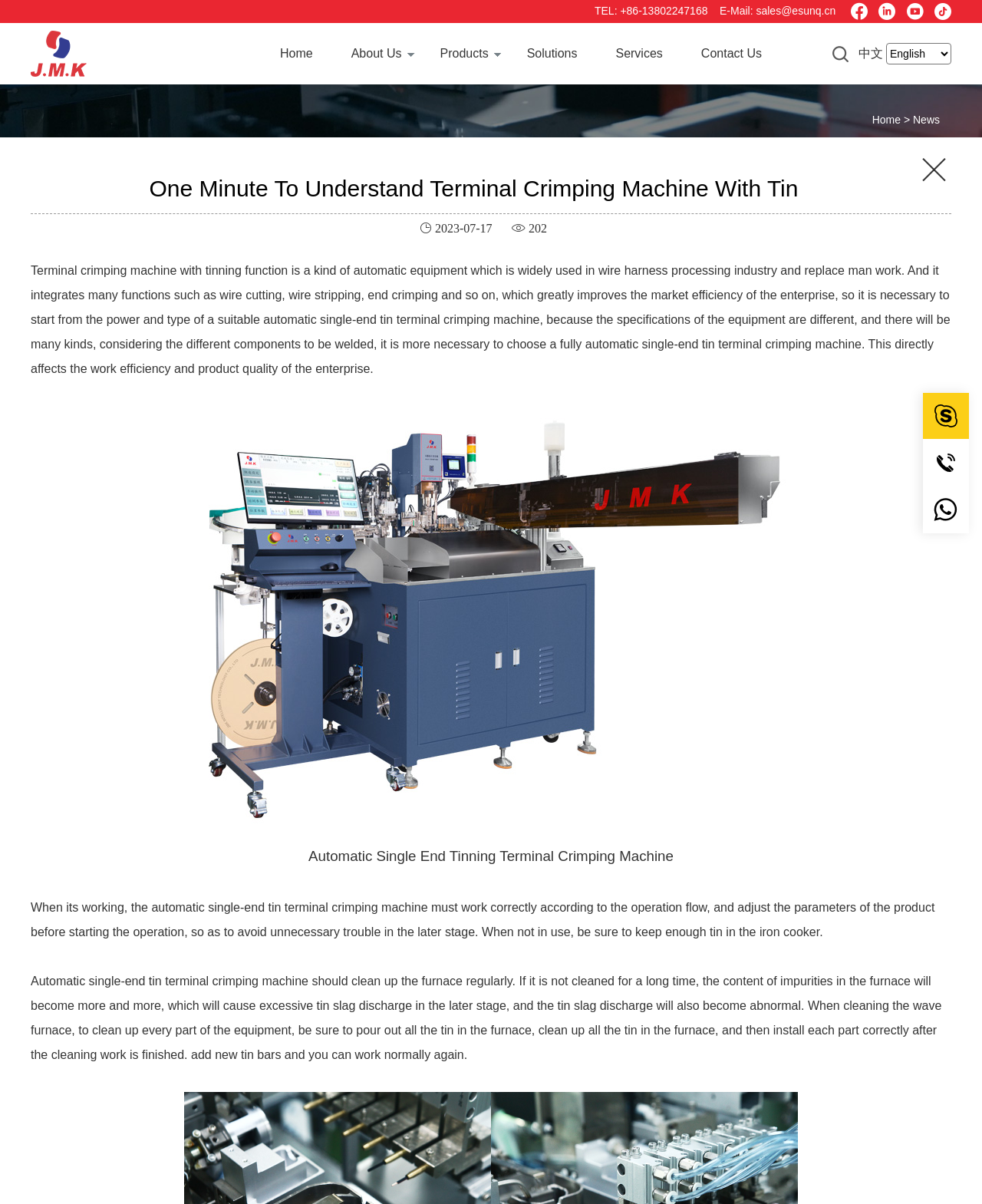Please identify the coordinates of the bounding box for the clickable region that will accomplish this instruction: "Click the 'terminal crimping machine with tin' link".

[0.188, 0.683, 0.812, 0.694]